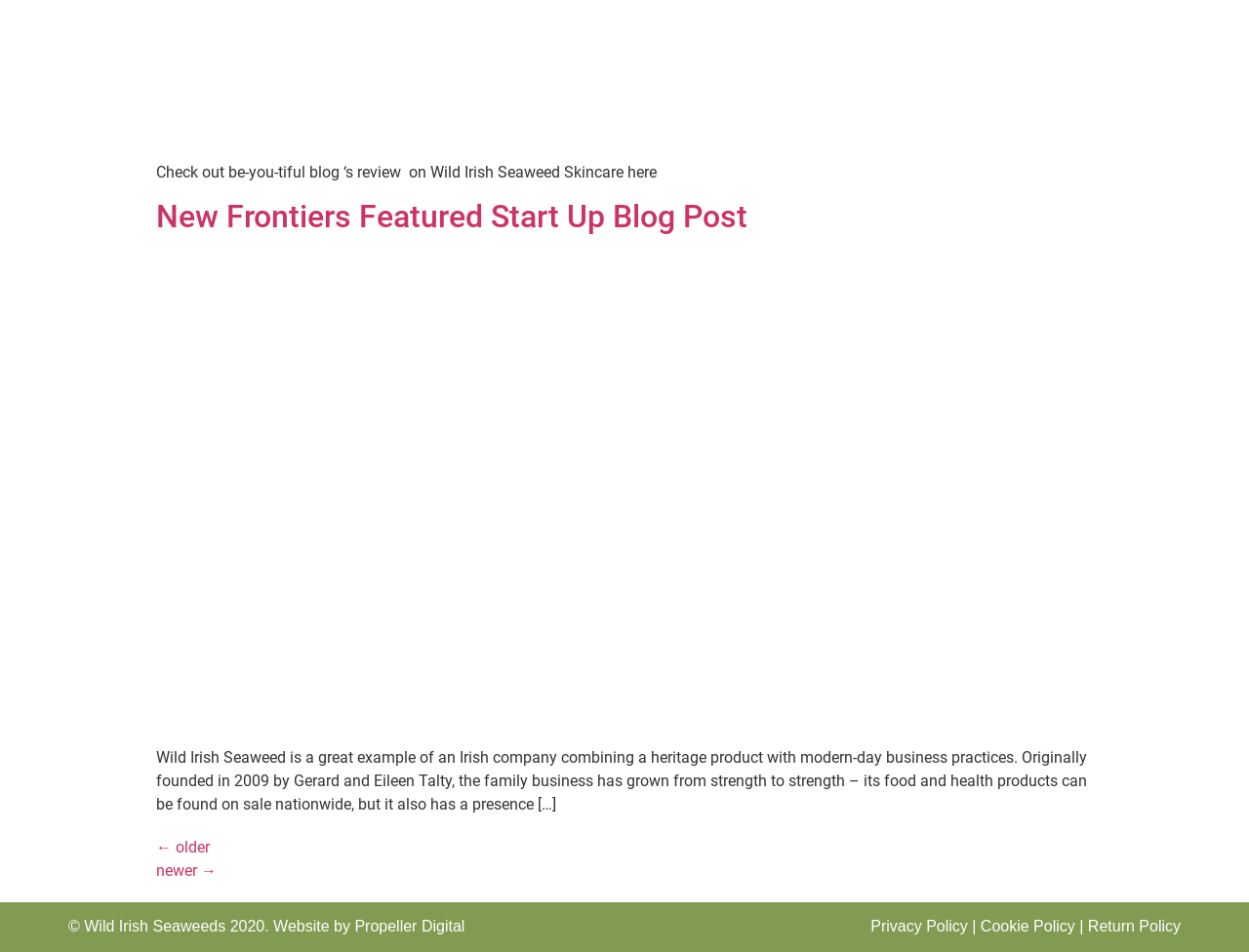What is the topic of the article?
Please answer the question as detailed as possible.

The article is about business and entrepreneurship, specifically the story of Wild Irish Seaweed and its growth from a small company to a successful business.